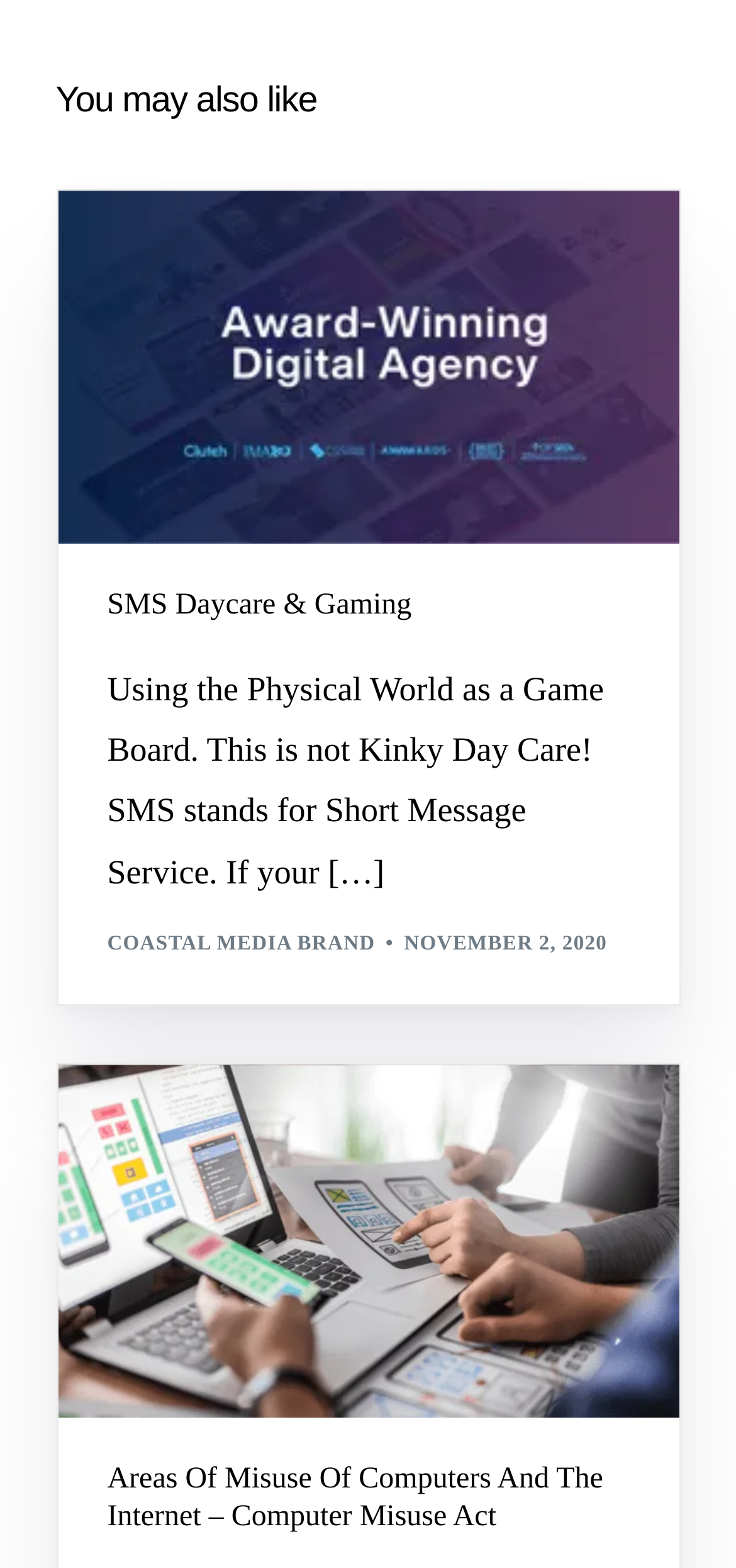What is the date of the first article?
Answer with a single word or phrase by referring to the visual content.

NOVEMBER 2, 2020